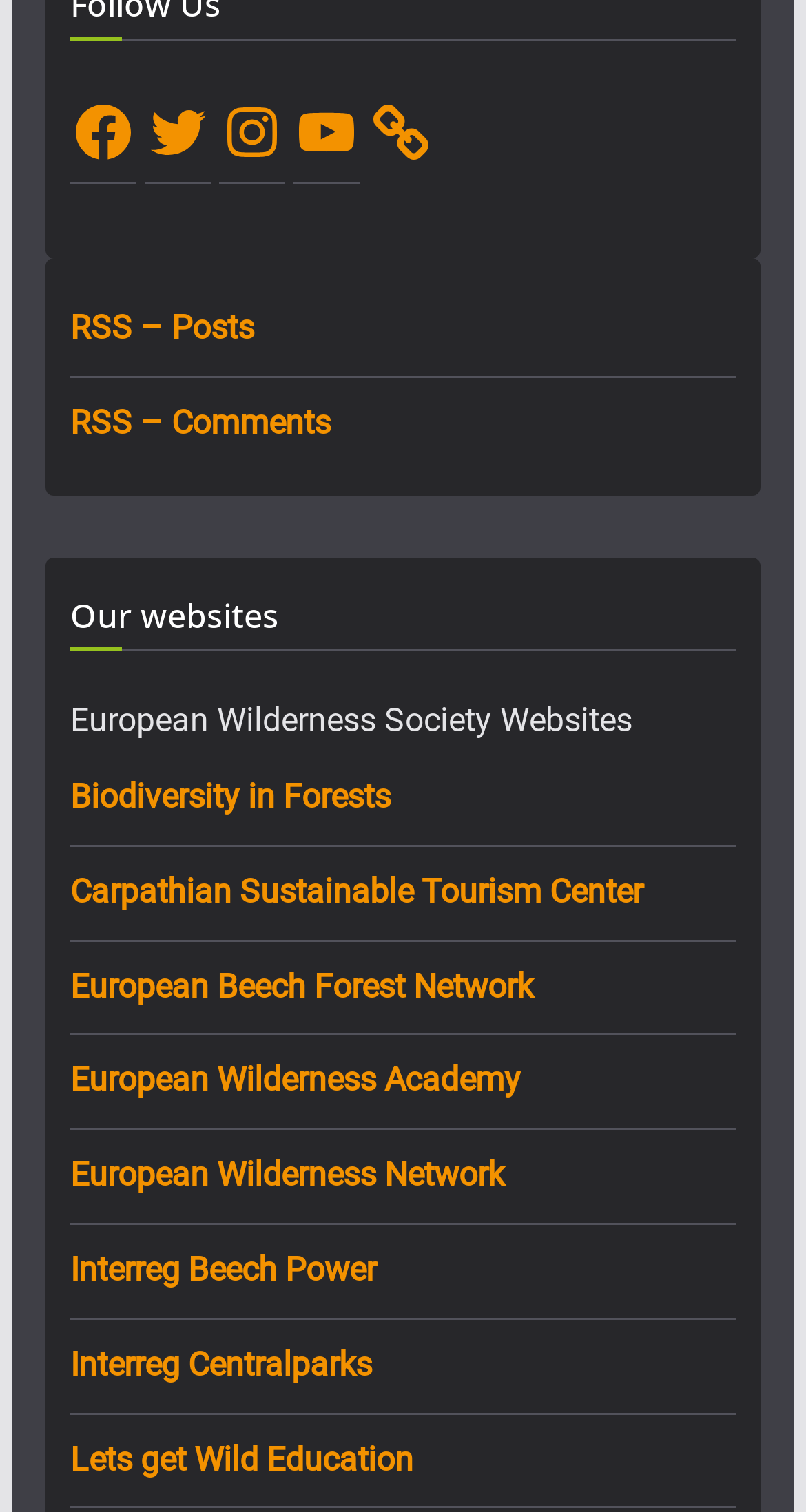Using the description "Interreg Centralparks", predict the bounding box of the relevant HTML element.

[0.087, 0.889, 0.461, 0.915]